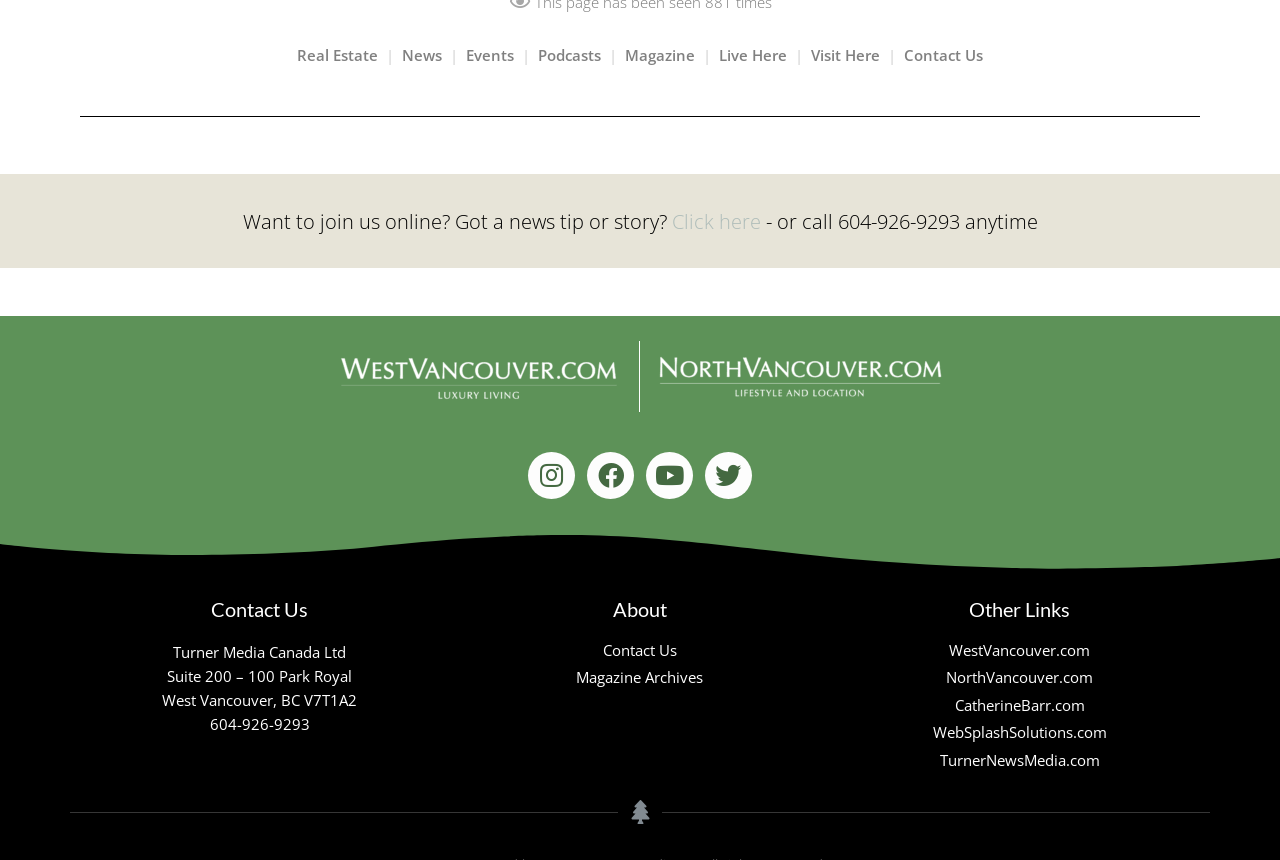Please identify the bounding box coordinates of the region to click in order to complete the task: "Click on Real Estate". The coordinates must be four float numbers between 0 and 1, specified as [left, top, right, bottom].

[0.232, 0.052, 0.295, 0.076]